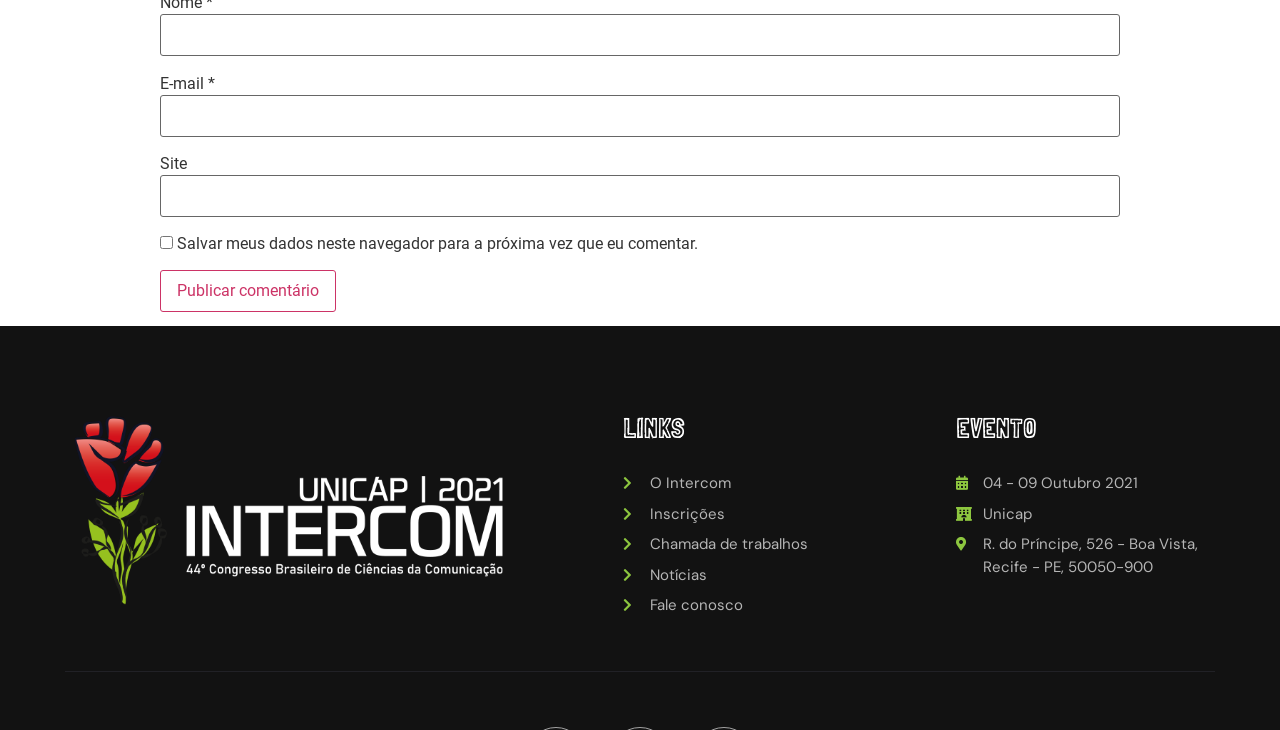How many links are under the 'LINKS' heading?
Give a comprehensive and detailed explanation for the question.

The 'LINKS' heading is located at the bottom left of the webpage, and below it, there are five links: 'O Intercom', 'Inscrições', 'Chamada de trabalhos', 'Notícias', and 'Fale conosco'.